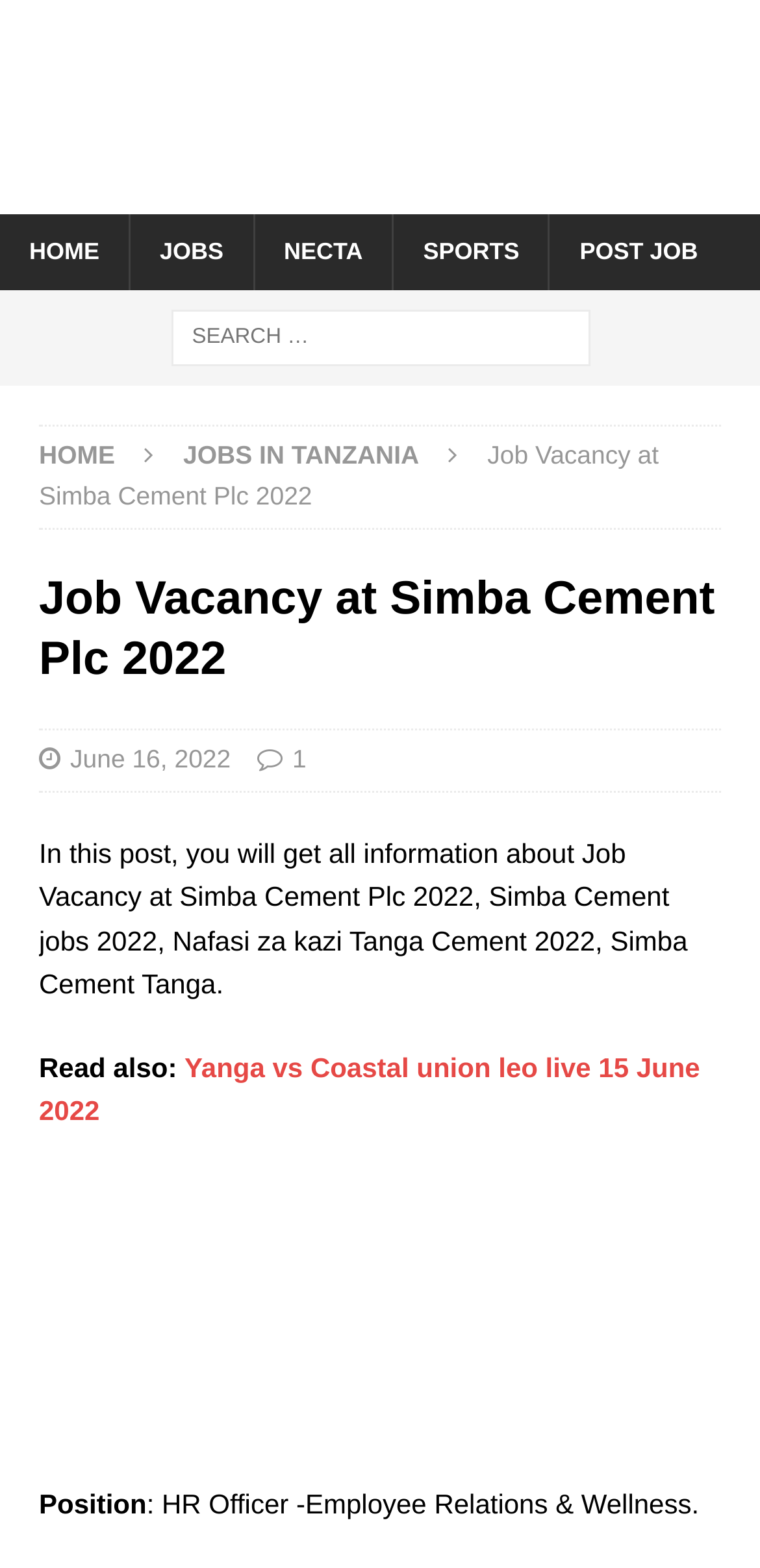Respond to the question with just a single word or phrase: 
What is the position of the job vacancy?

HR Officer - Employee Relations & Wellness